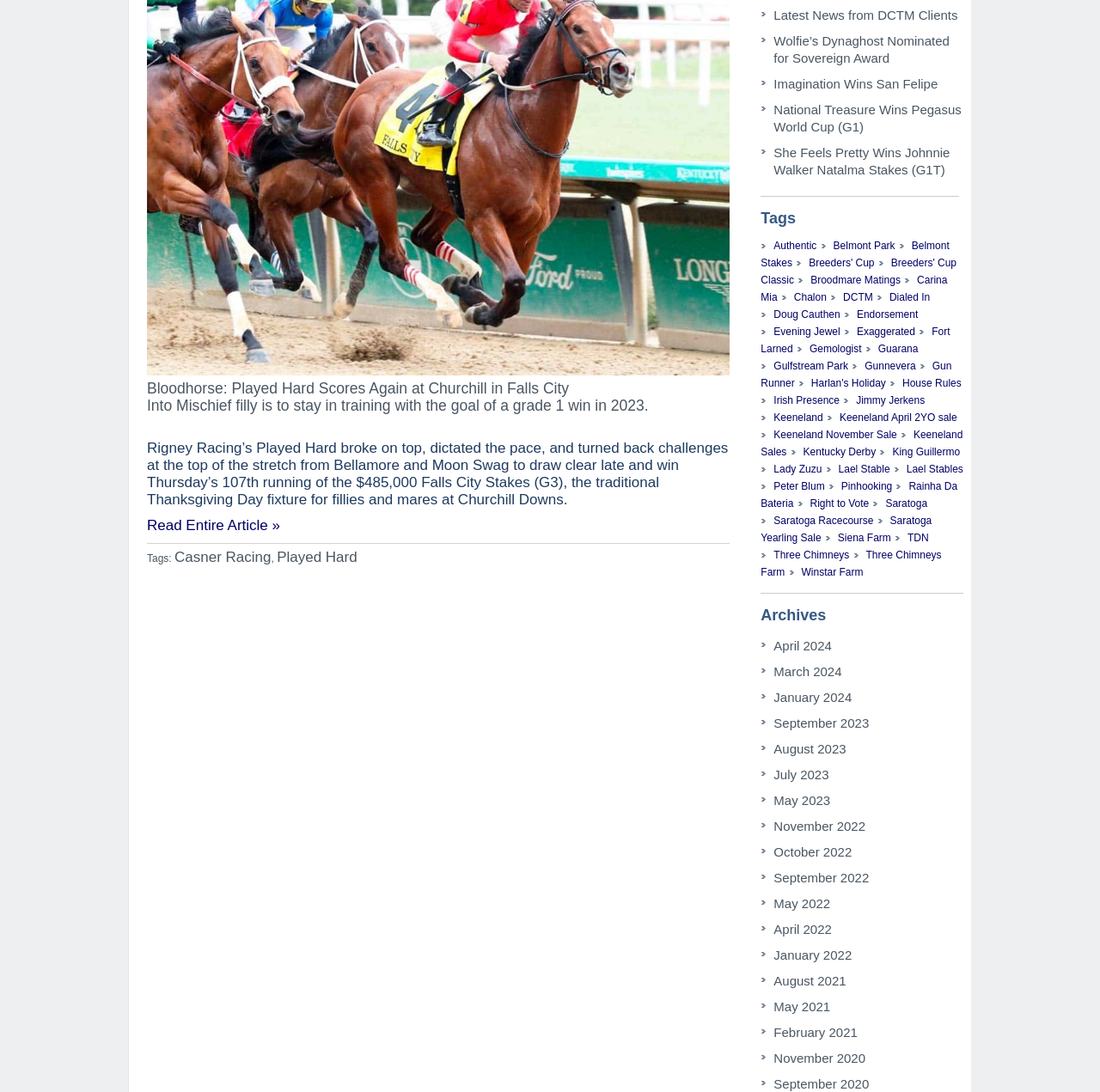Extract the bounding box coordinates for the HTML element that matches this description: "Rainha Da Bateria". The coordinates should be four float numbers between 0 and 1, i.e., [left, top, right, bottom].

[0.692, 0.436, 0.87, 0.47]